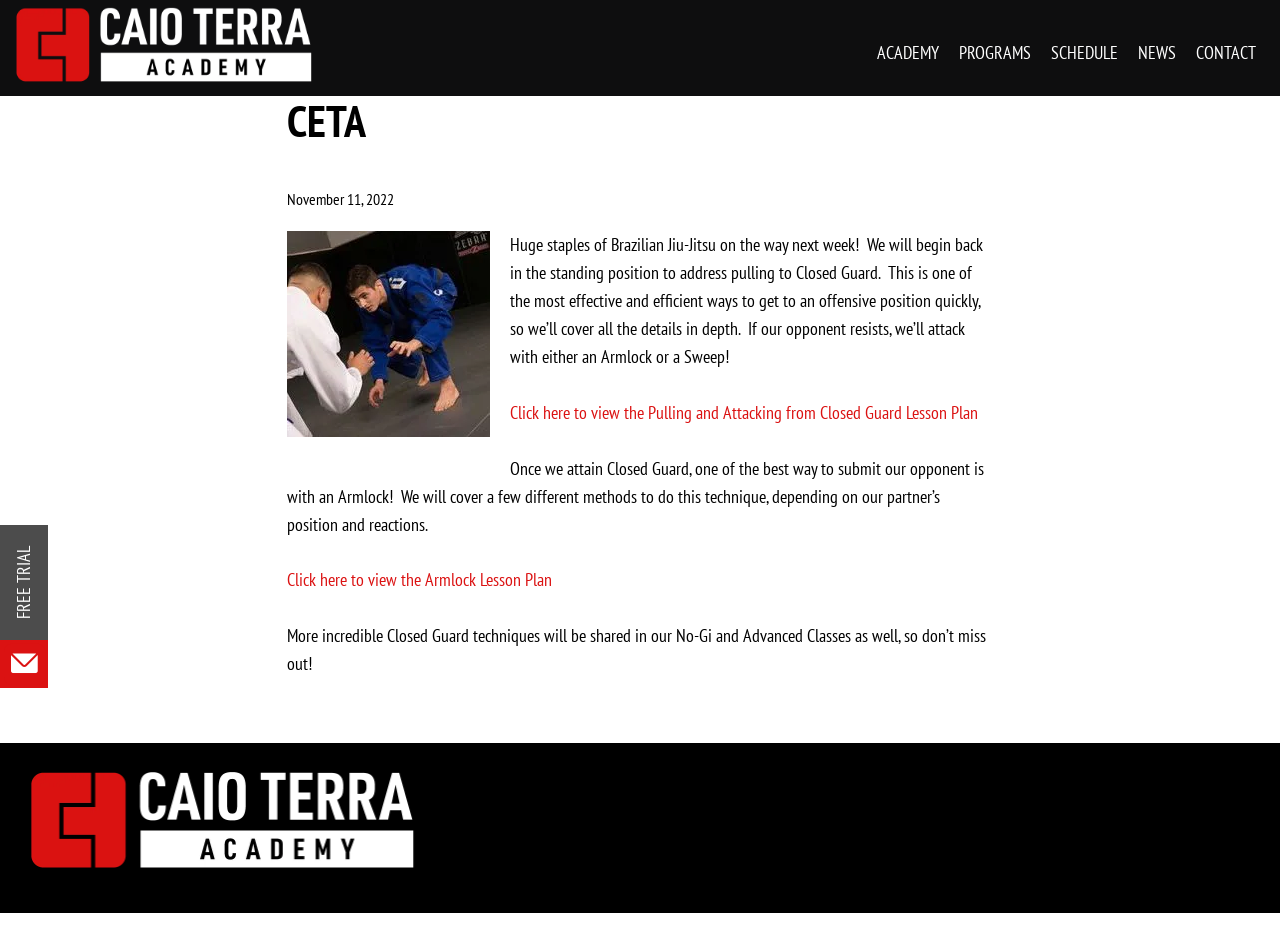What is the topic of the article?
Please provide a full and detailed response to the question.

The topic of the article can be inferred from the text content of the article, which mentions 'Brazilian Jiu-Jitsu', 'Closed Guard', 'Armlock', and 'Sweep', indicating that the article is about Brazilian Jiu-Jitsu techniques.